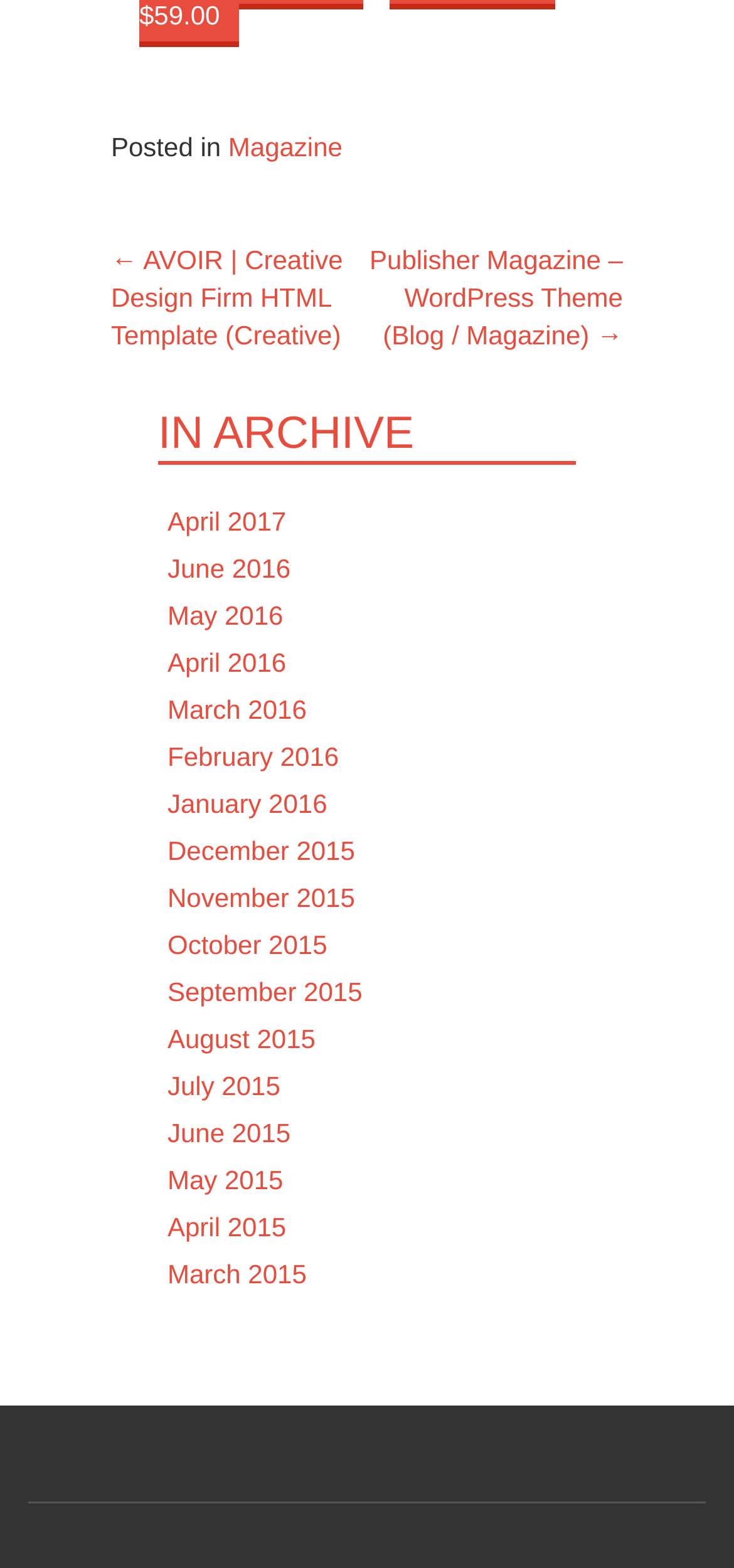Determine the bounding box coordinates of the region to click in order to accomplish the following instruction: "view posts in April 2017". Provide the coordinates as four float numbers between 0 and 1, specifically [left, top, right, bottom].

[0.228, 0.322, 0.39, 0.342]